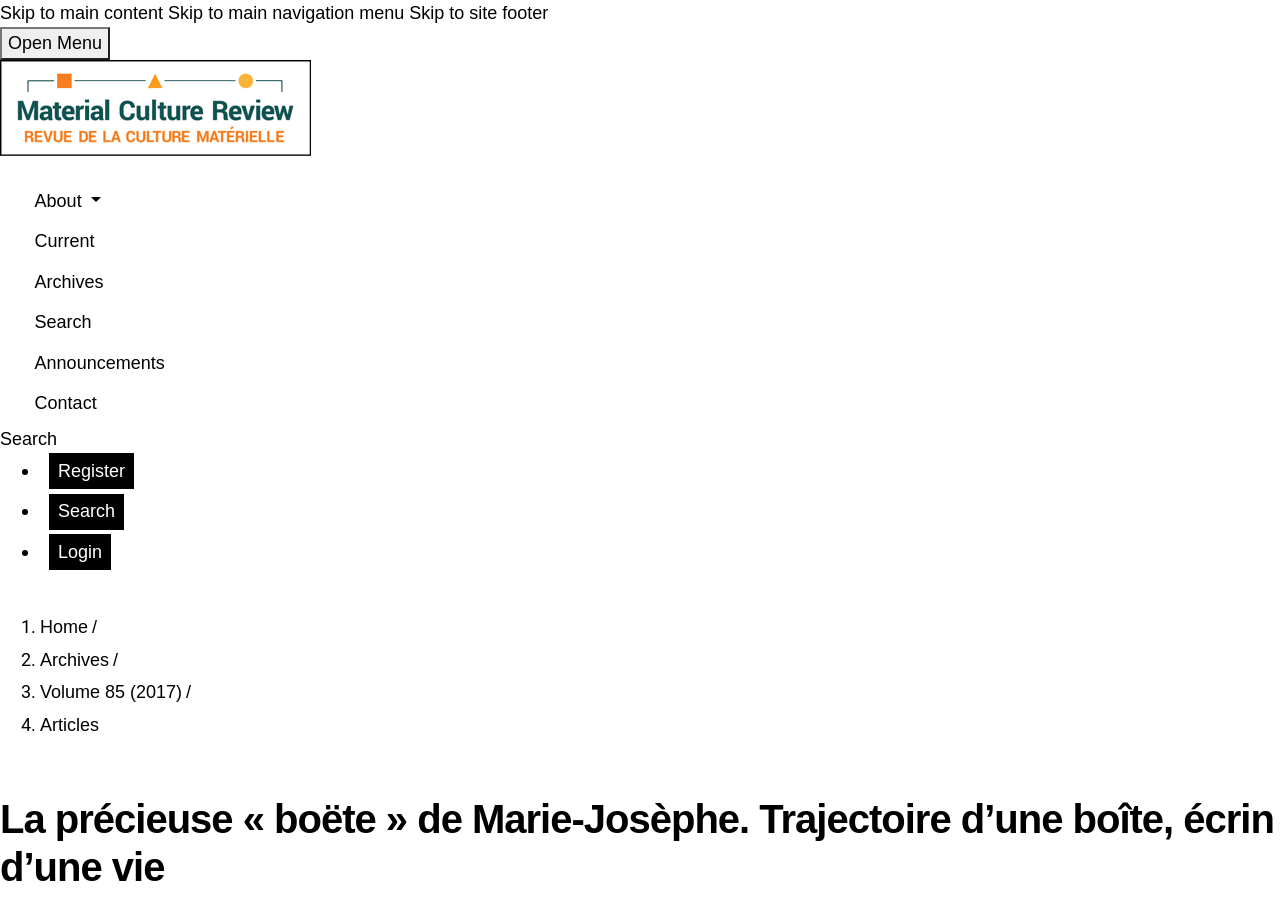Please identify the bounding box coordinates of the clickable area that will fulfill the following instruction: "Search for something". The coordinates should be in the format of four float numbers between 0 and 1, i.e., [left, top, right, bottom].

[0.02, 0.334, 0.079, 0.374]